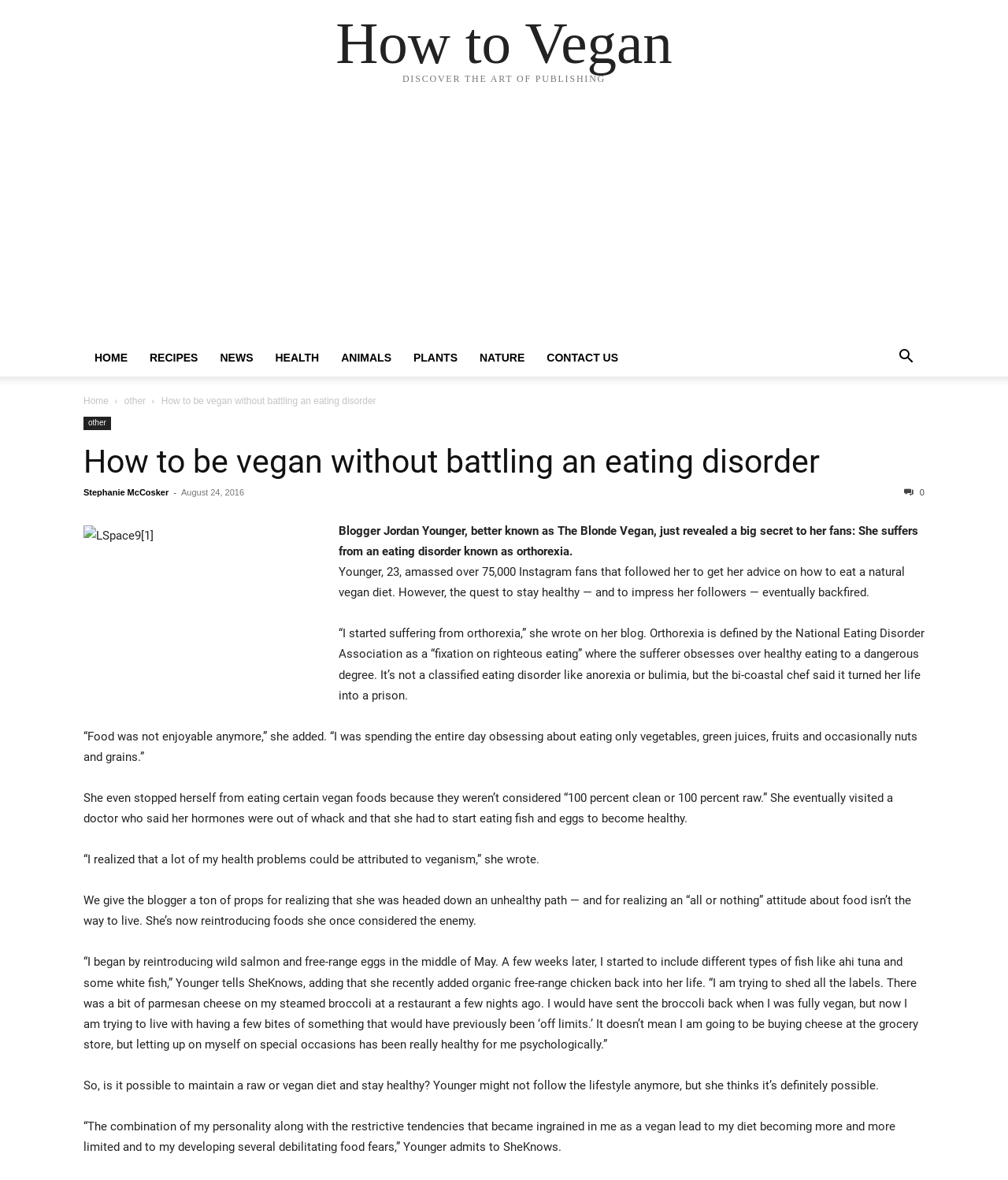What is the blogger's nickname?
Examine the image and give a concise answer in one word or a short phrase.

The Blonde Vegan